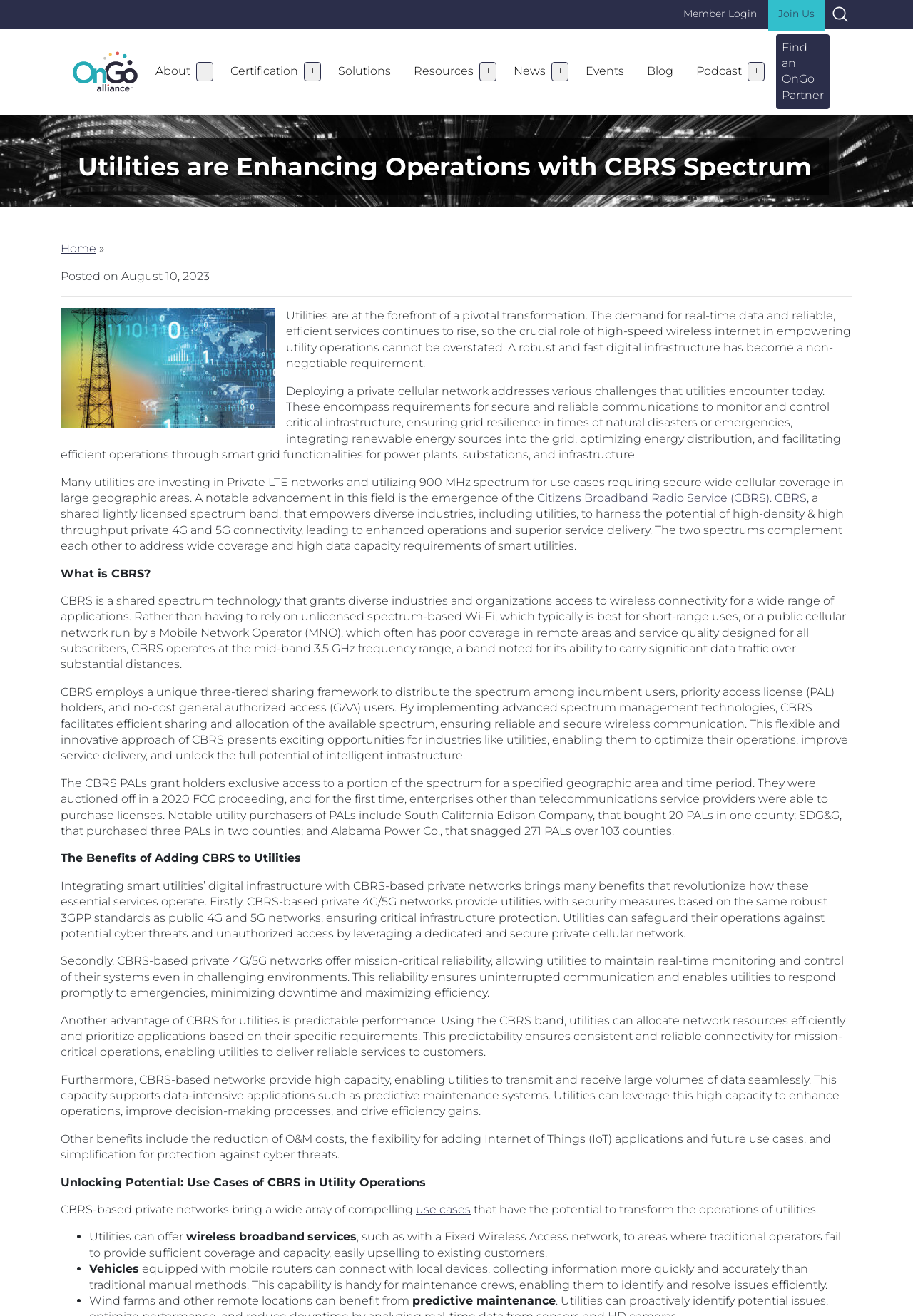Please identify the bounding box coordinates of the region to click in order to complete the task: "Click Search". The coordinates must be four float numbers between 0 and 1, specified as [left, top, right, bottom].

[0.906, 0.0, 0.934, 0.021]